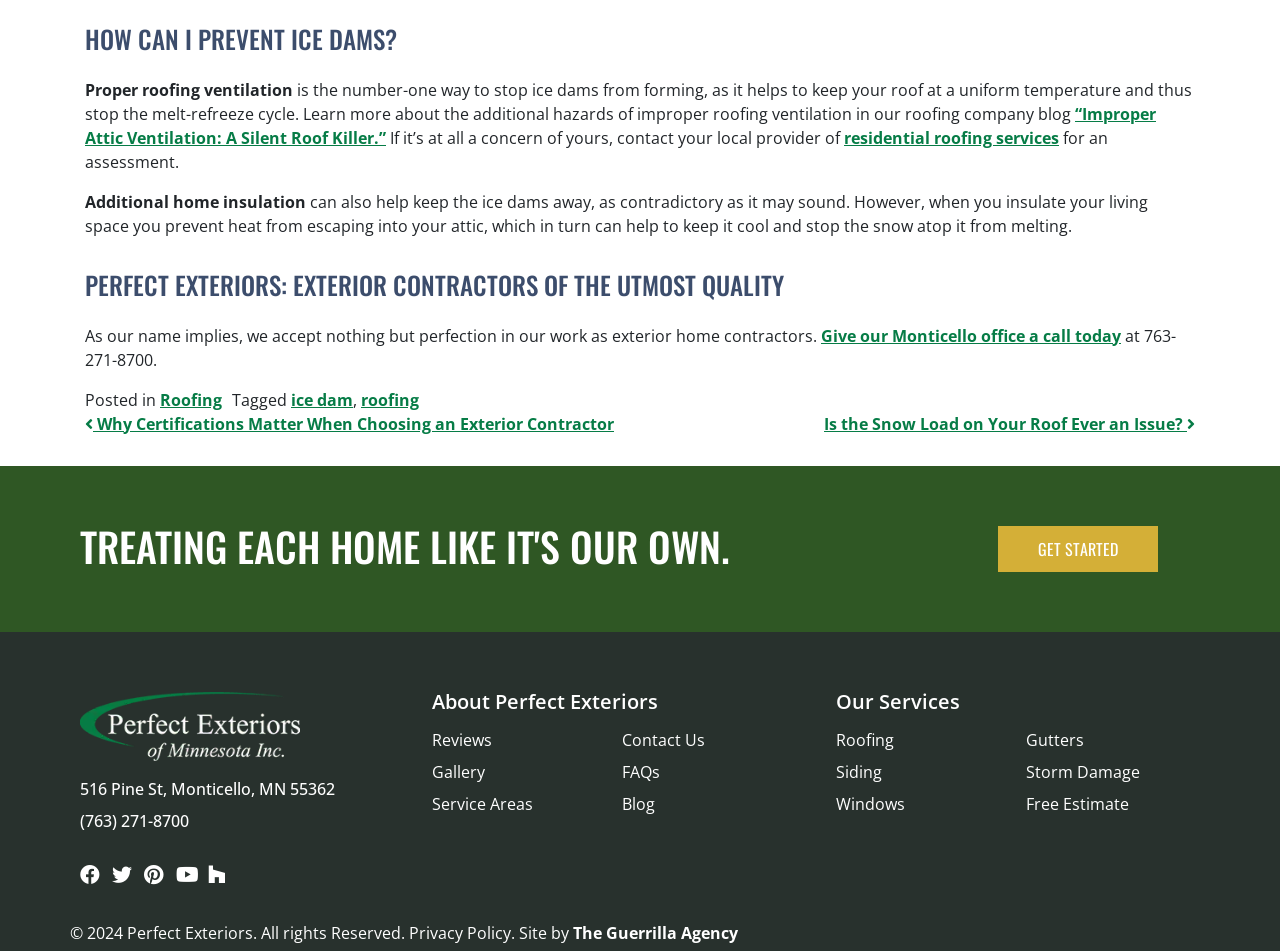Determine the bounding box coordinates of the UI element described below. Use the format (top-left x, top-left y, bottom-right x, bottom-right y) with floating point numbers between 0 and 1: The Guerrilla Agency

[0.448, 0.969, 0.577, 0.992]